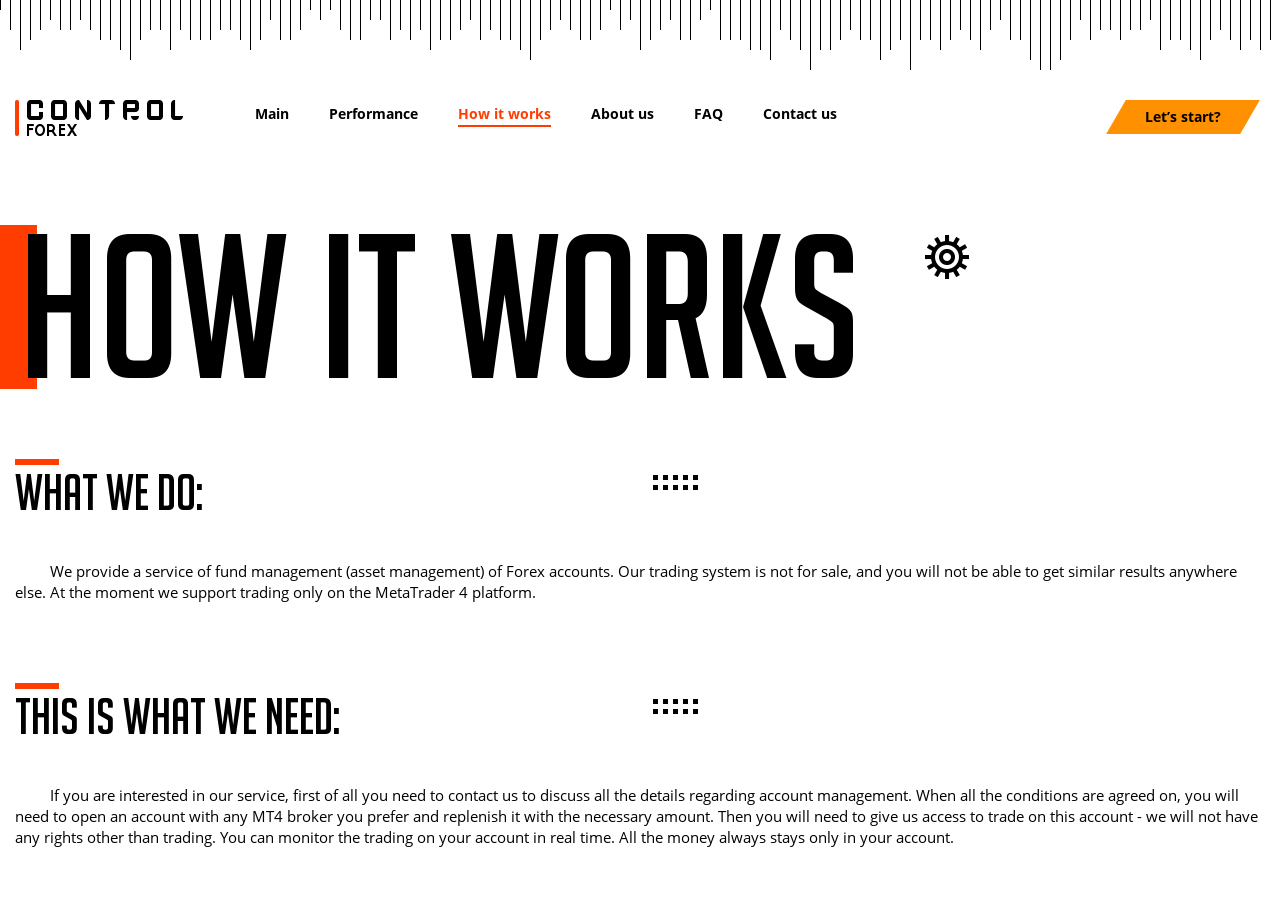Can you find the bounding box coordinates for the element that needs to be clicked to execute this instruction: "Get started with the service"? The coordinates should be given as four float numbers between 0 and 1, i.e., [left, top, right, bottom].

[0.872, 0.11, 0.977, 0.147]